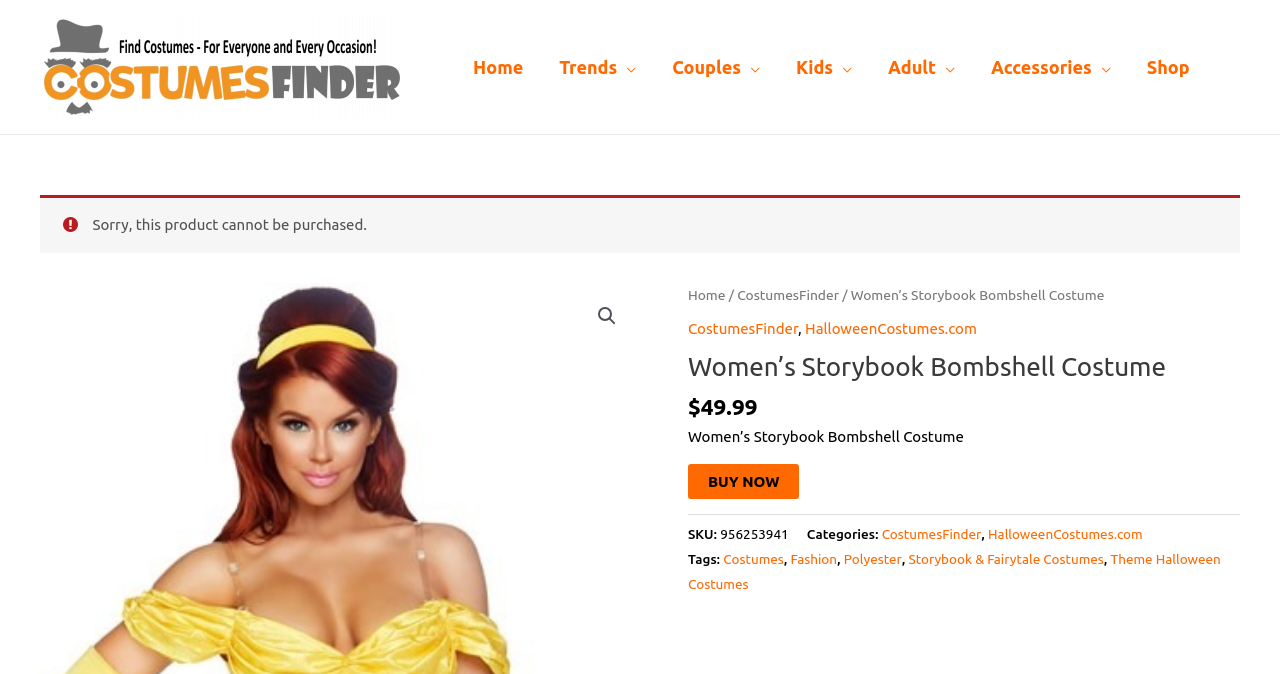What categories does the Women’s Storybook Bombshell Costume belong to?
Based on the image, give a one-word or short phrase answer.

CostumesFinder, HalloweenCostumes.com